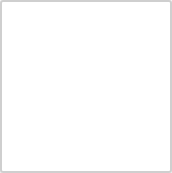Using the information in the image, could you please answer the following question in detail:
What is the role of the choir in the celebration?

The image emphasizes the involvement of the choir in the festivities, illustrating their role in enhancing the spiritual experience during the anniversary celebration, which implies that the choir's performance is meant to elevate the spiritual atmosphere of the event.